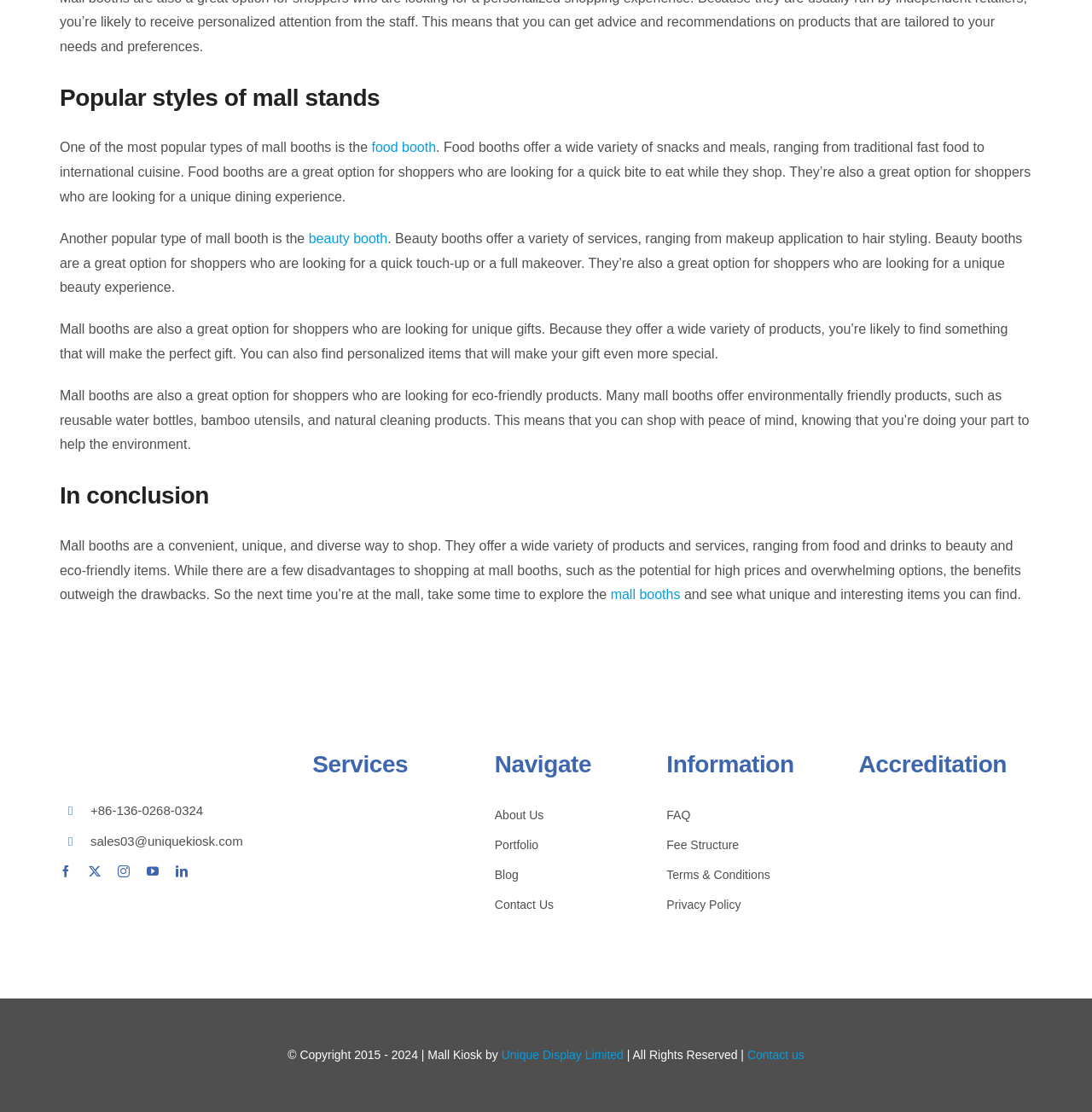What is the name of the company that created the mall kiosk?
Based on the image, respond with a single word or phrase.

Unique Display Limited